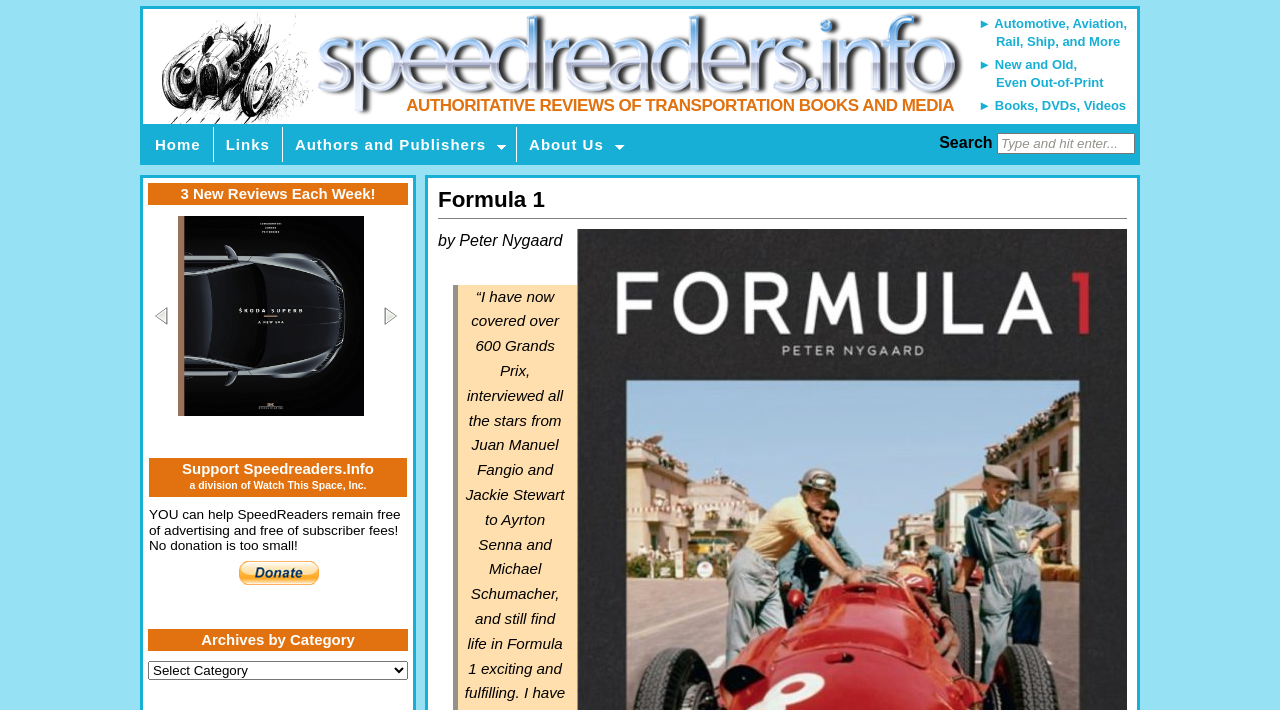Please identify the bounding box coordinates of the element I need to click to follow this instruction: "Read the article by clicking on 'ARTICLE LINK'".

None